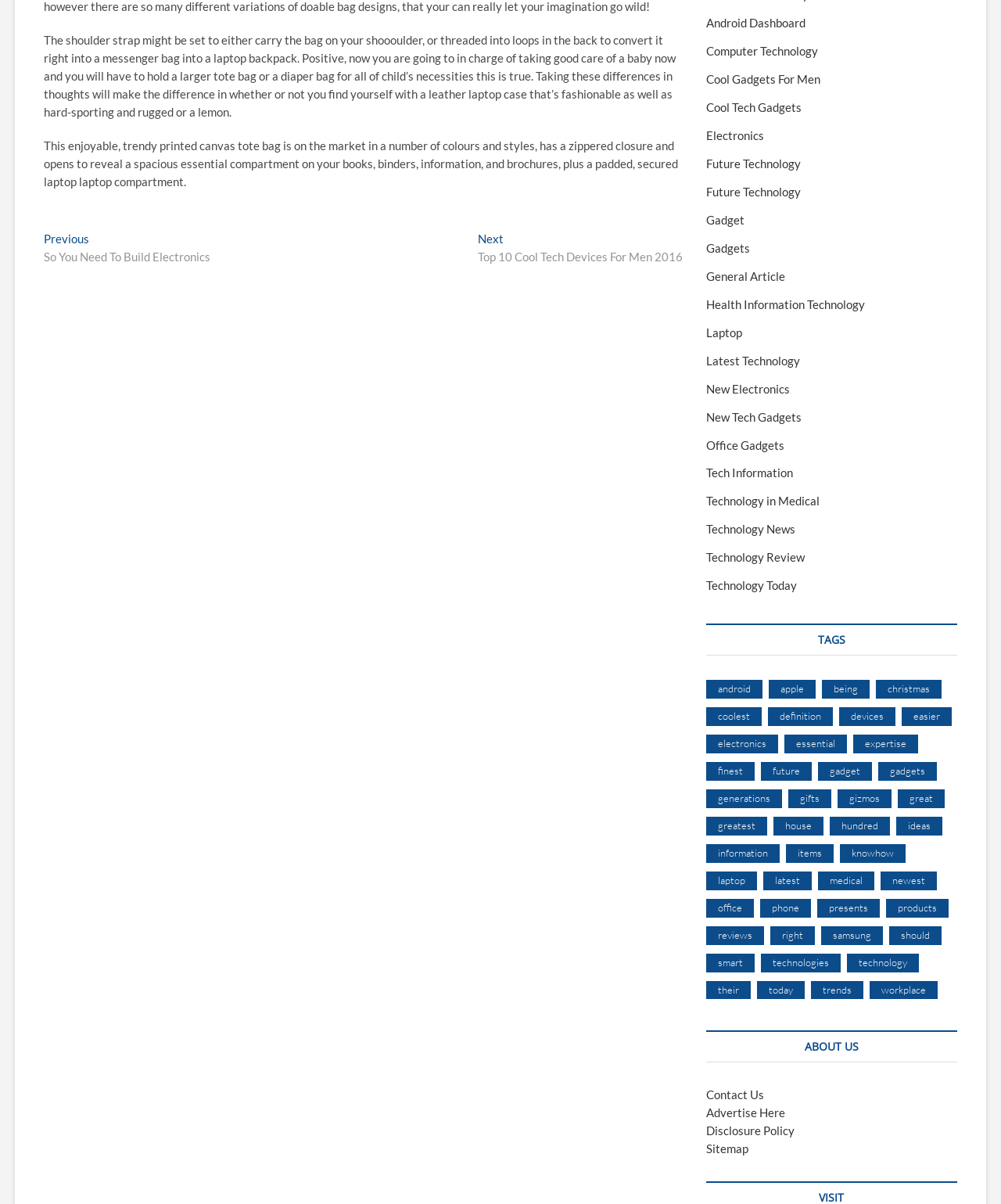Locate the bounding box coordinates of the item that should be clicked to fulfill the instruction: "Click on 'TAGS'".

[0.706, 0.518, 0.956, 0.545]